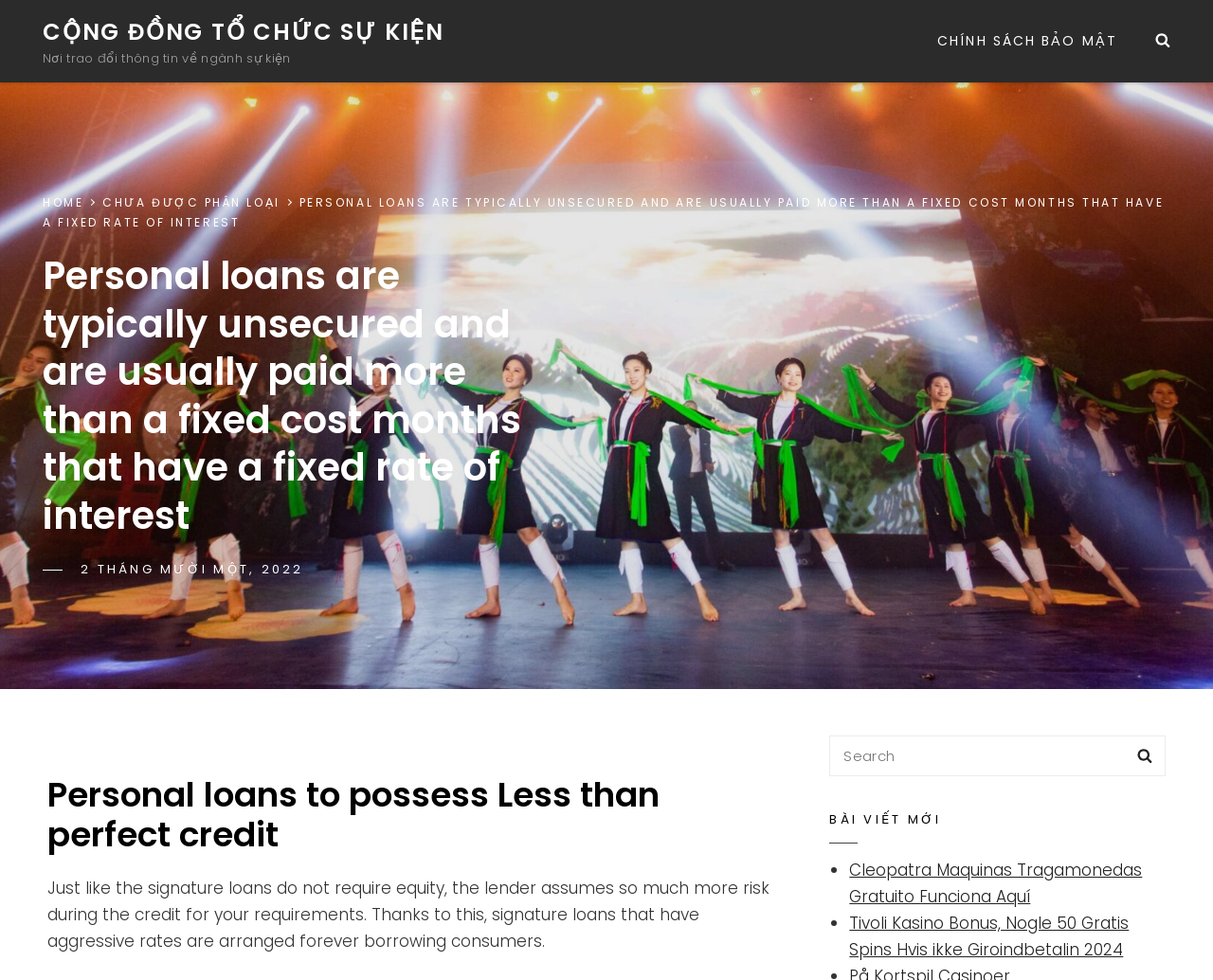What is the purpose of the 'Search' button?
Look at the image and answer the question with a single word or phrase.

To search the webpage